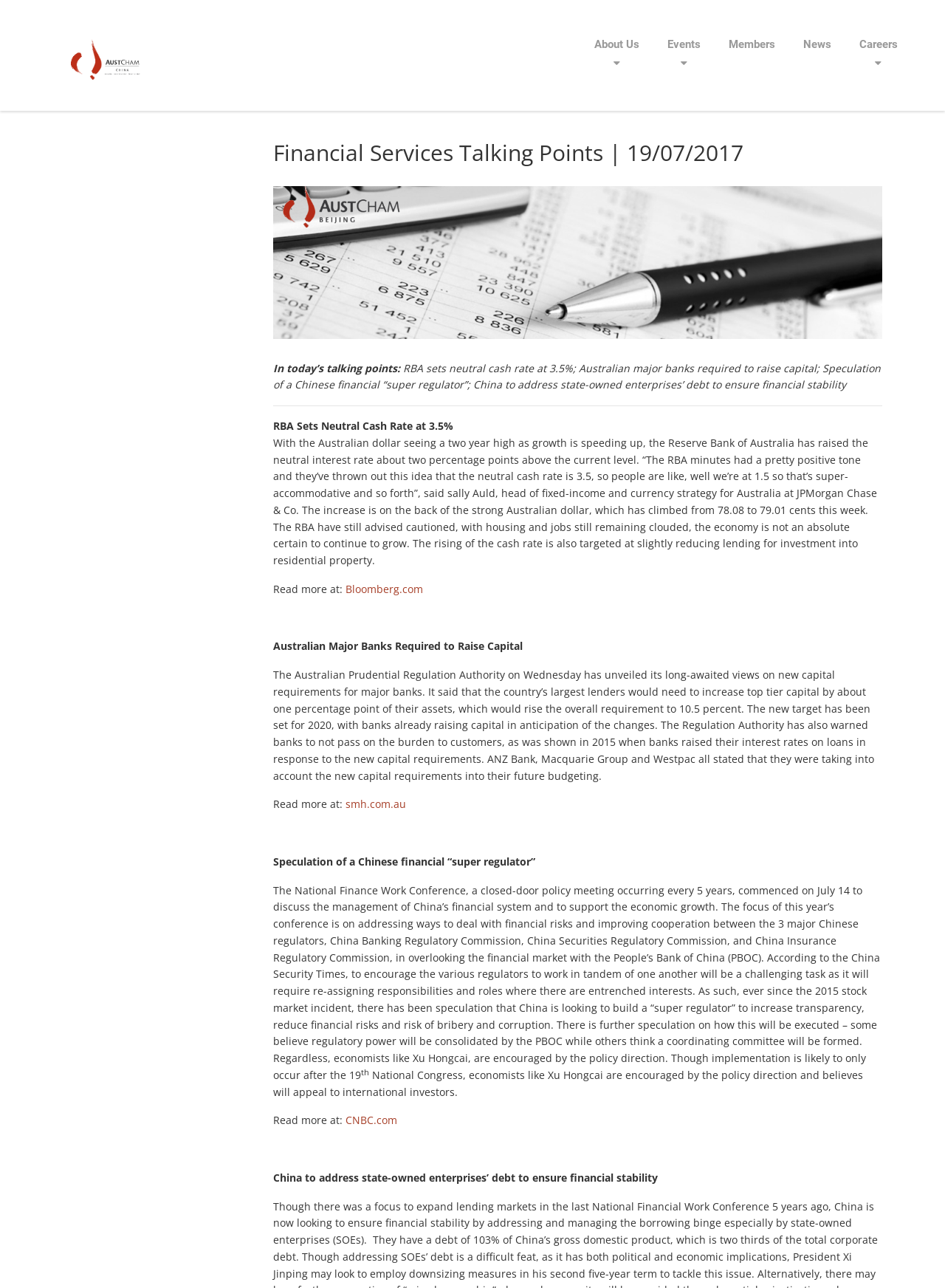Please locate and retrieve the main header text of the webpage.

Financial Services Talking Points | 19/07/2017